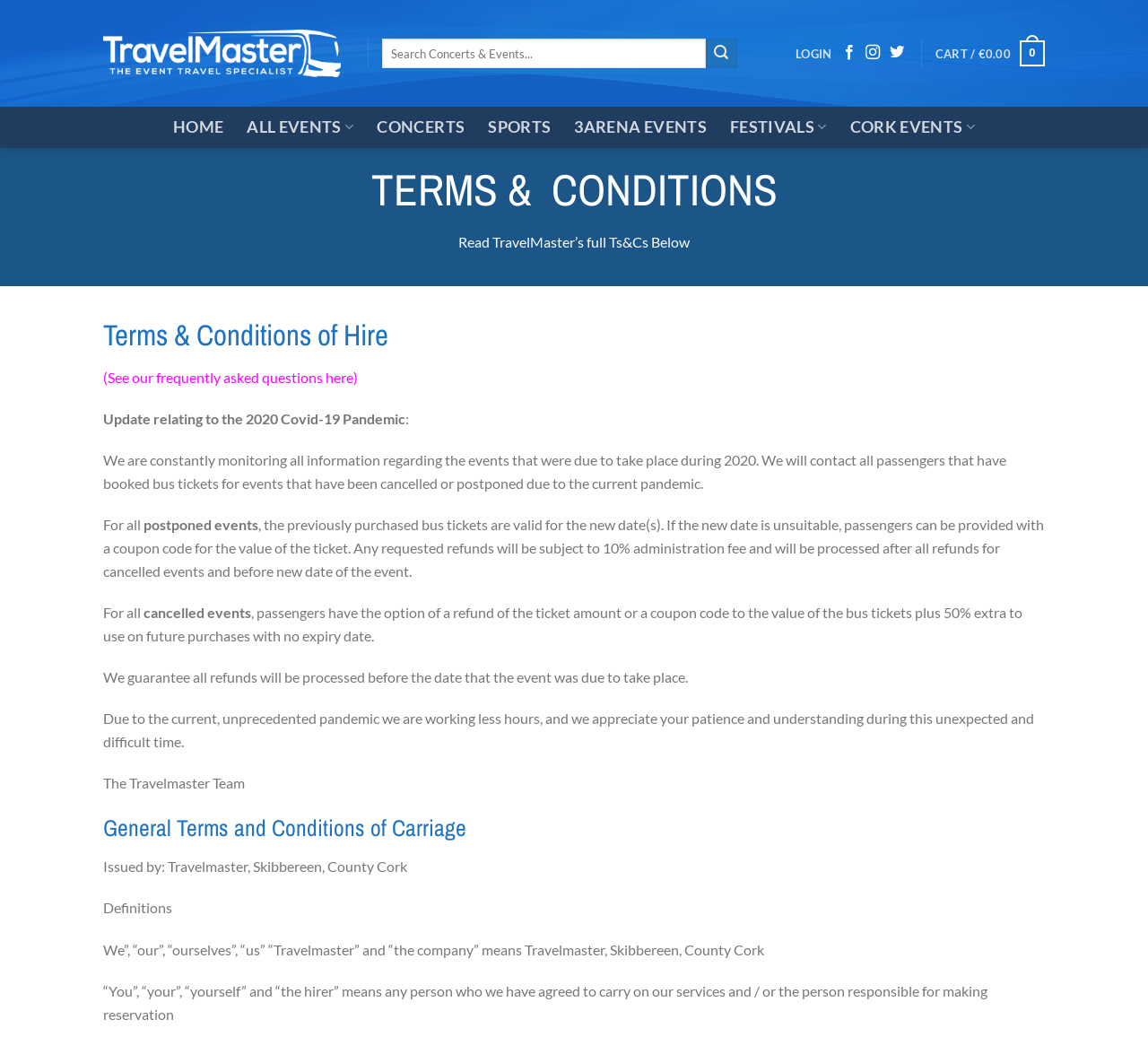Identify the text that serves as the heading for the webpage and generate it.

TERMS &  CONDITIONS